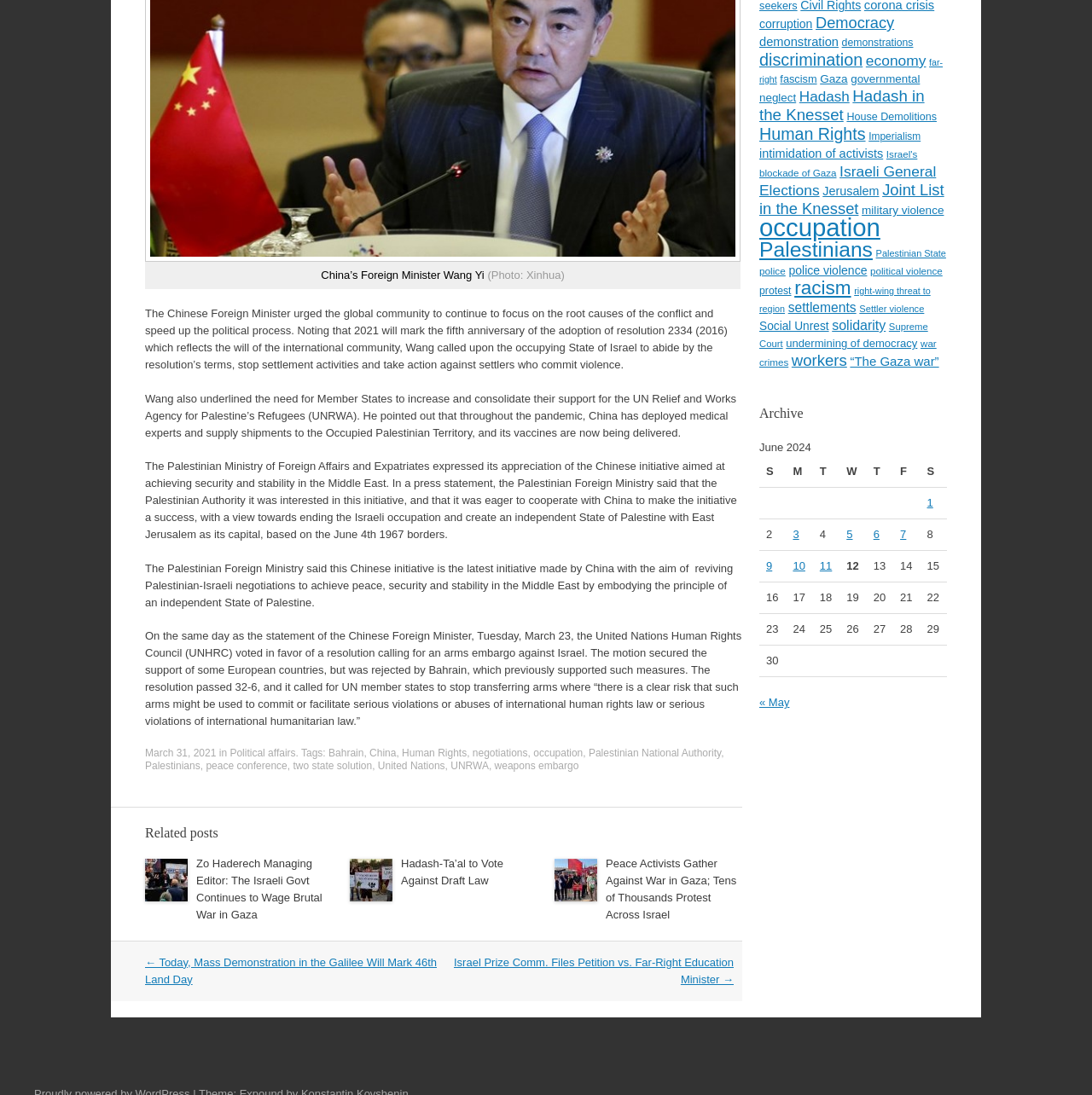For the following element description, predict the bounding box coordinates in the format (top-left x, top-left y, bottom-right x, bottom-right y). All values should be floating point numbers between 0 and 1. Description: Joint List in the Knesset

[0.695, 0.165, 0.865, 0.199]